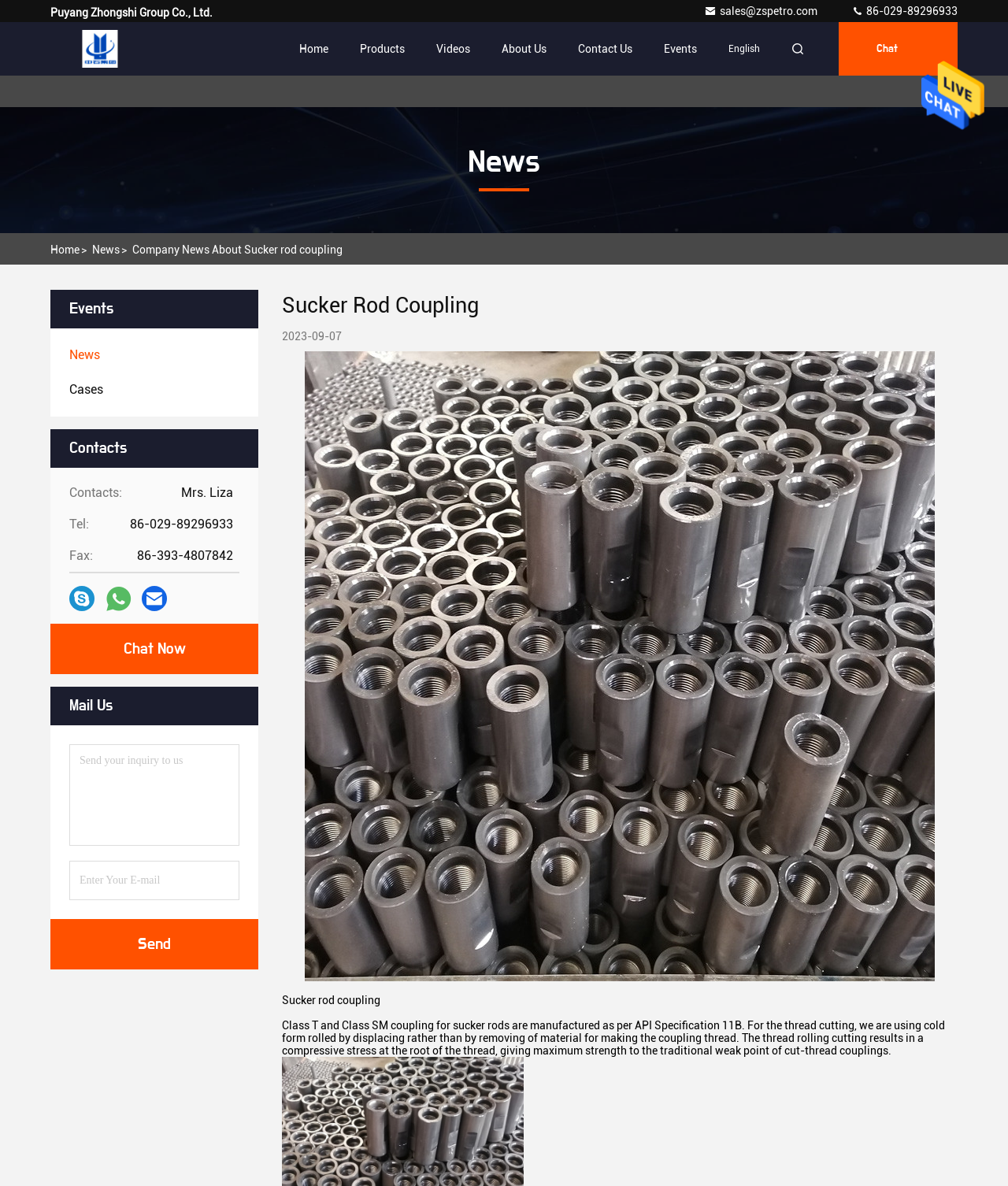Examine the image and give a thorough answer to the following question:
What is the type of sucker rod coupling manufactured?

The type of sucker rod coupling manufactured can be found in the text 'Class T and Class SM coupling for sucker rods are manufactured as per API Specification 11B.' which is located in the main content of the webpage.